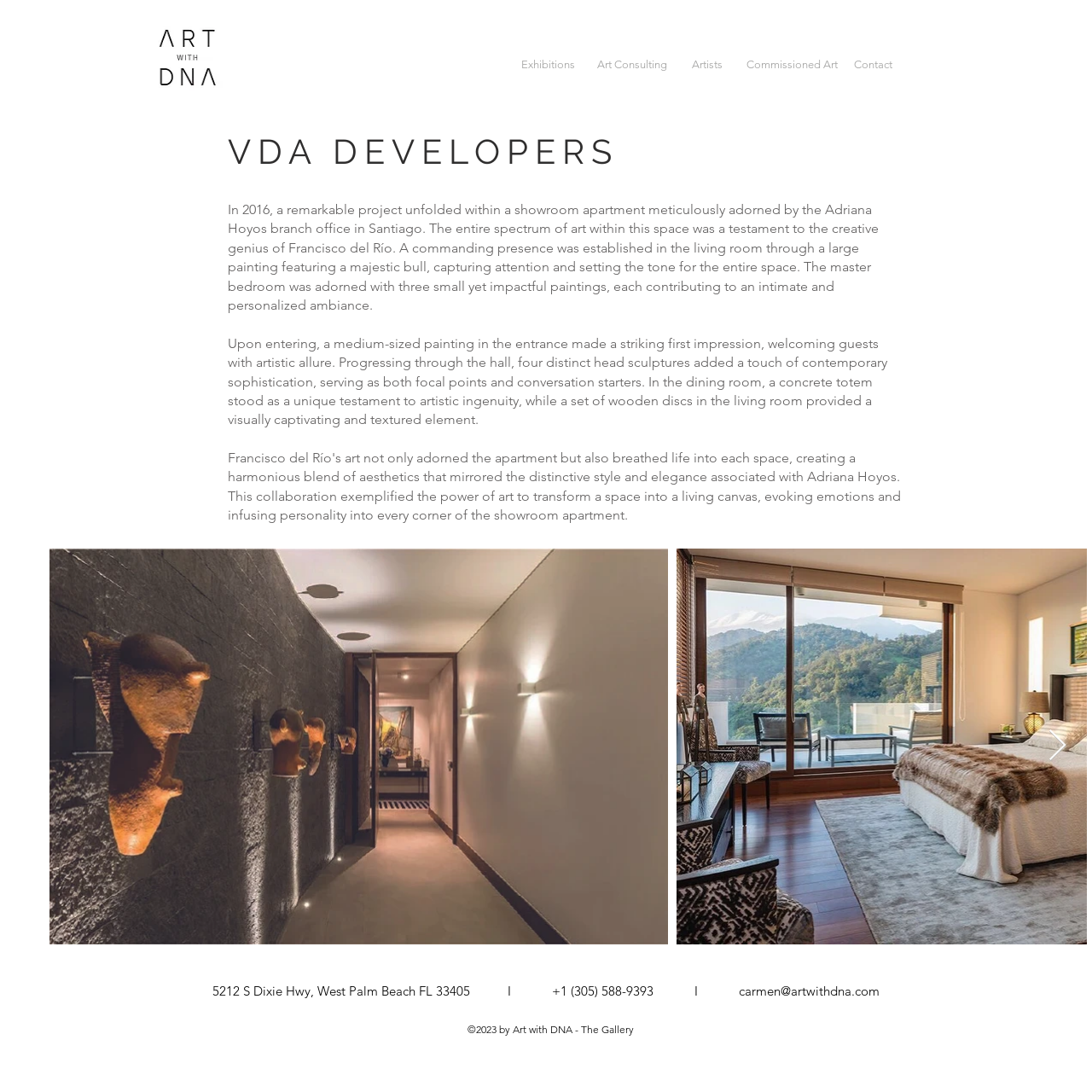Extract the bounding box coordinates for the described element: "Artists". The coordinates should be represented as four float numbers between 0 and 1: [left, top, right, bottom].

[0.621, 0.044, 0.673, 0.075]